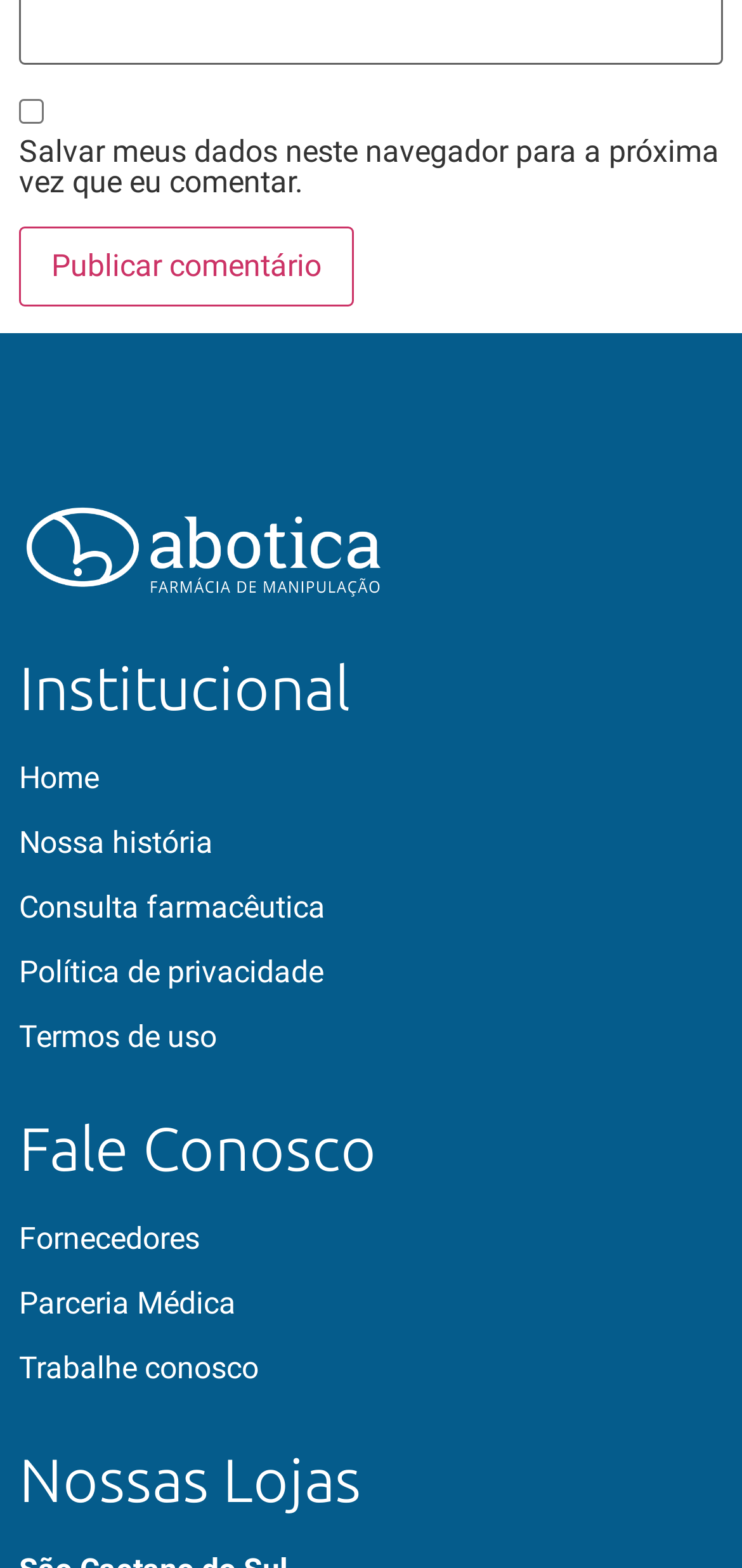Predict the bounding box for the UI component with the following description: "Consulta farmacêutica".

[0.026, 0.565, 0.974, 0.594]